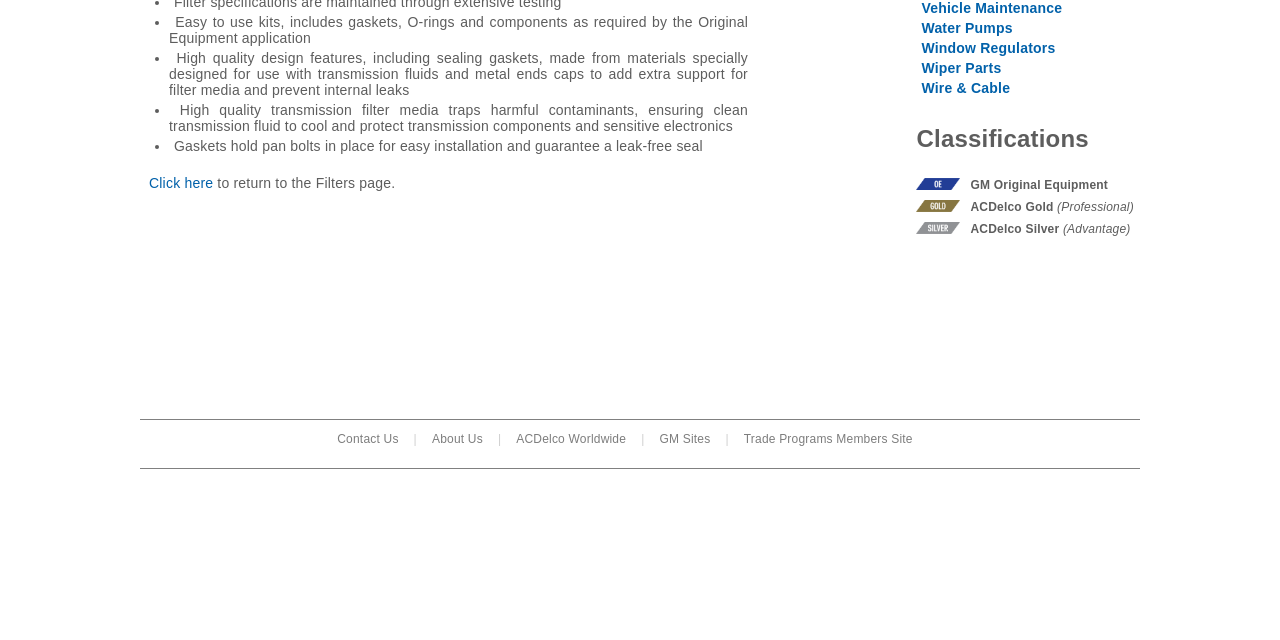Based on the element description Contact Us, identify the bounding box of the UI element in the given webpage screenshot. The coordinates should be in the format (top-left x, top-left y, bottom-right x, bottom-right y) and must be between 0 and 1.

[0.263, 0.675, 0.323, 0.697]